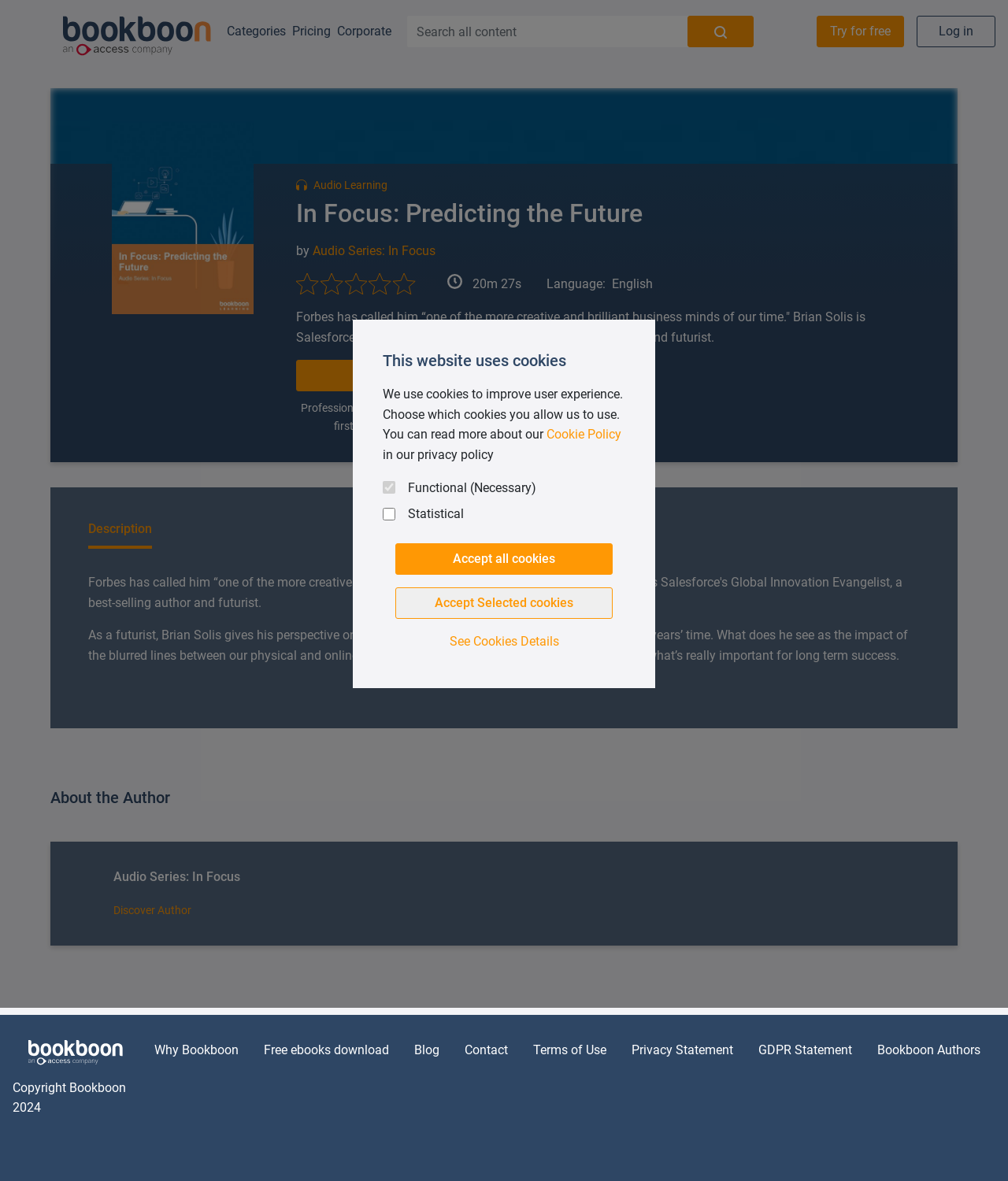What is the duration of the audio content?
Answer the question with a thorough and detailed explanation.

The webpage mentions the duration of the audio content, which is 20 minutes and 27 seconds, as indicated by the text '20m 27s'.